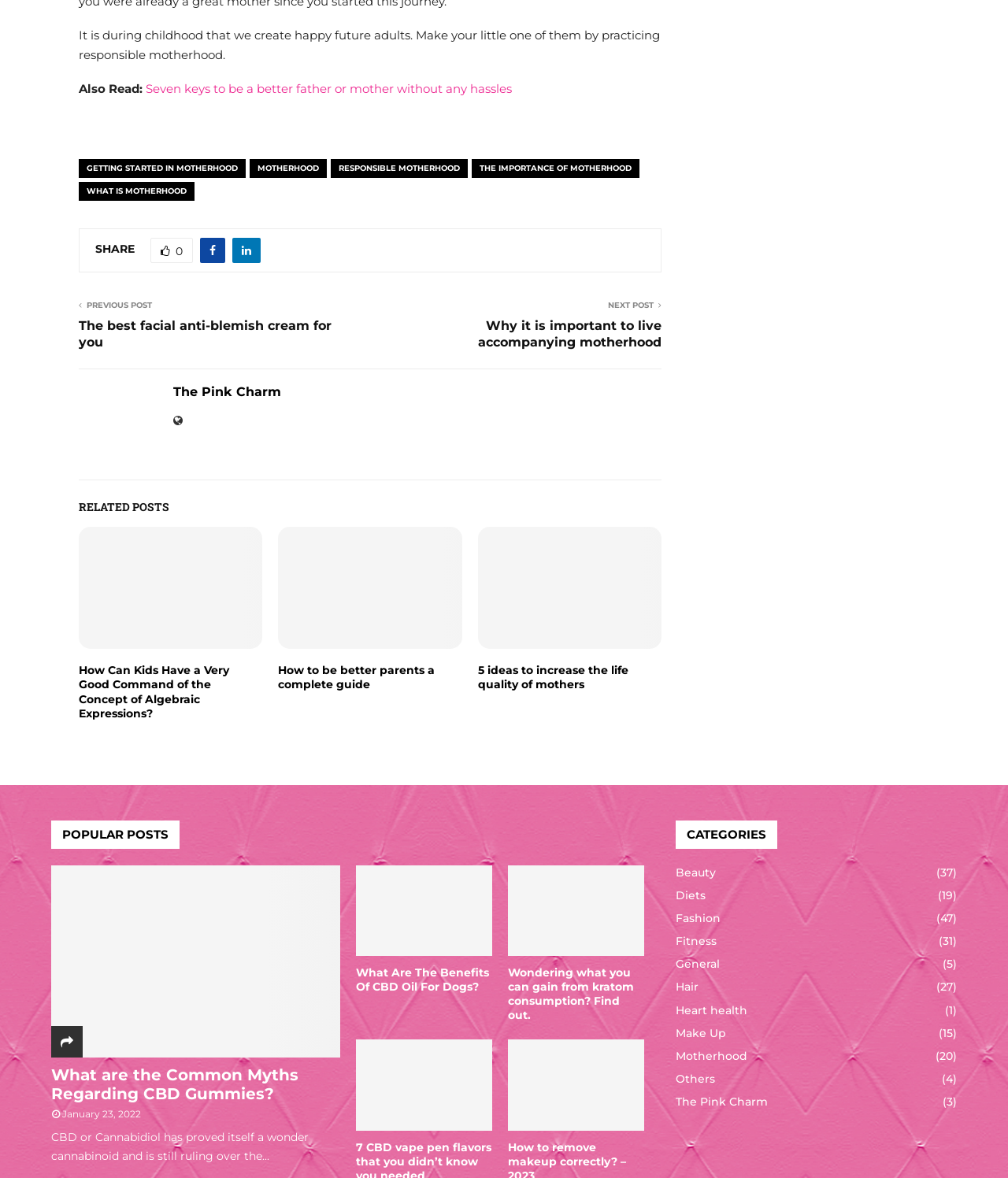Provide the bounding box coordinates for the UI element that is described by this text: "0". The coordinates should be in the form of four float numbers between 0 and 1: [left, top, right, bottom].

[0.149, 0.202, 0.191, 0.223]